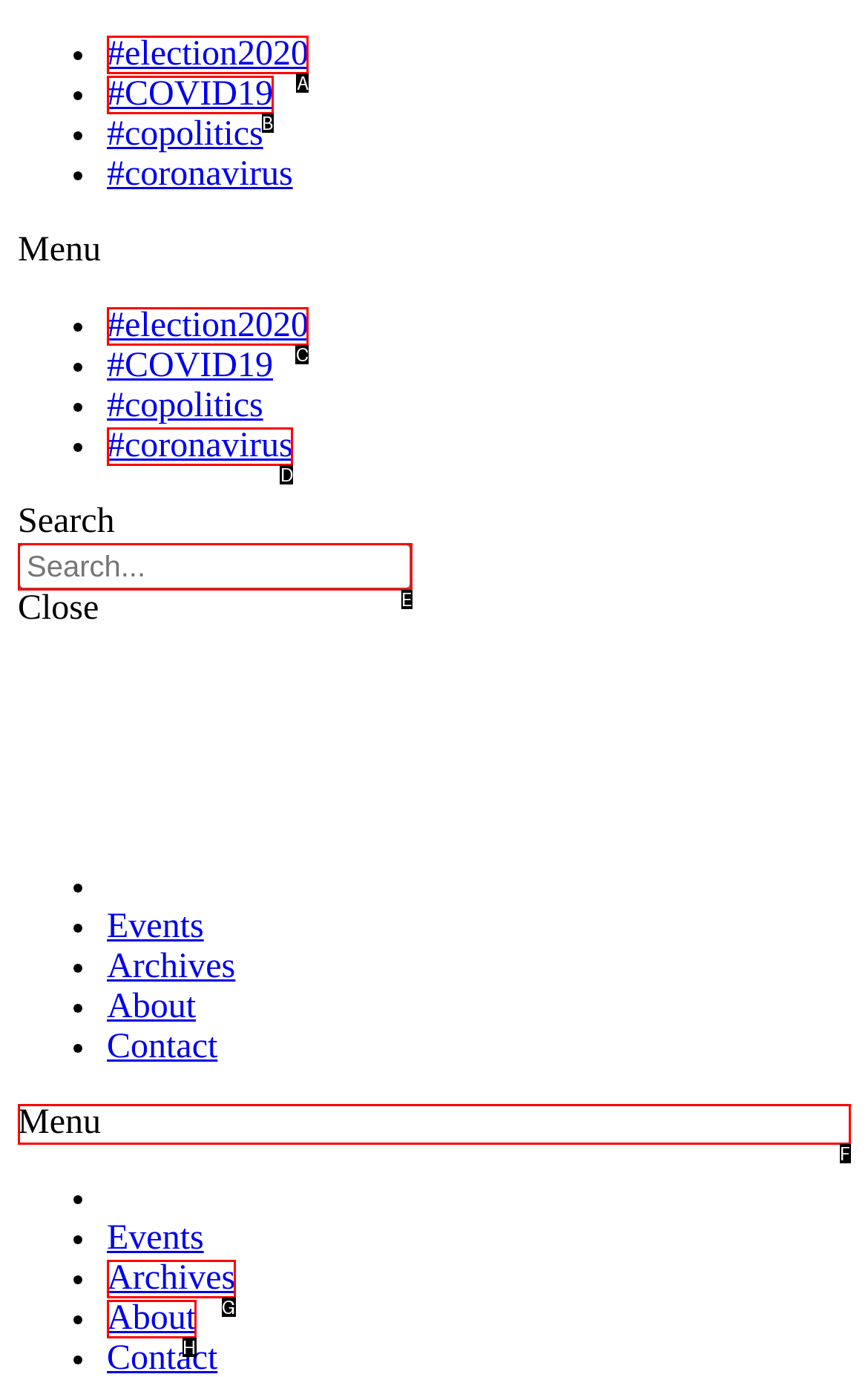Identify which HTML element matches the description: parent_node: Close name="s" placeholder="Search..." title="Search". Answer with the correct option's letter.

E